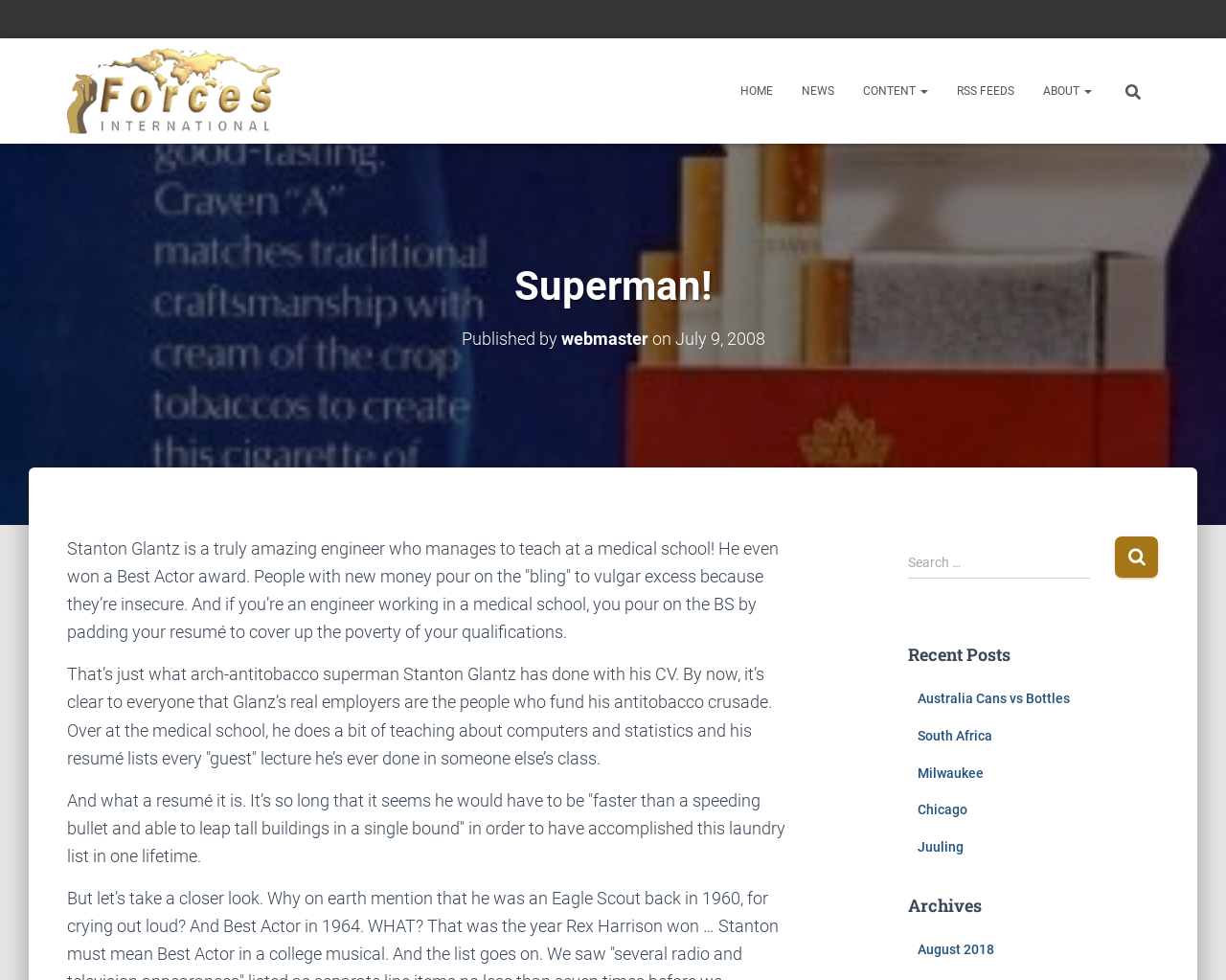Determine the bounding box coordinates of the region I should click to achieve the following instruction: "Search for something". Ensure the bounding box coordinates are four float numbers between 0 and 1, i.e., [left, top, right, bottom].

[0.74, 0.556, 0.889, 0.591]